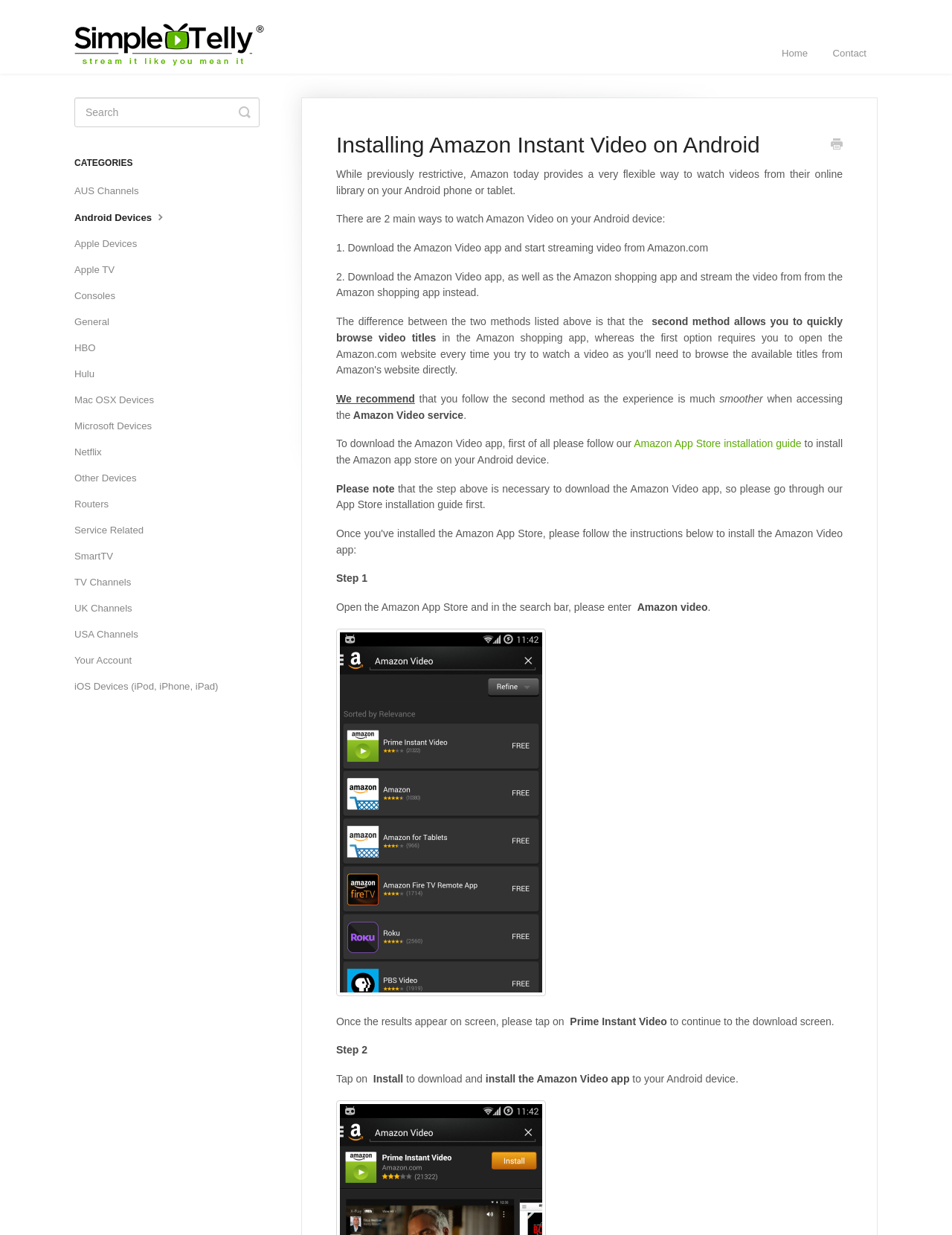Identify the bounding box coordinates for the region of the element that should be clicked to carry out the instruction: "Click on the 'Home' link". The bounding box coordinates should be four float numbers between 0 and 1, i.e., [left, top, right, bottom].

[0.809, 0.027, 0.86, 0.06]